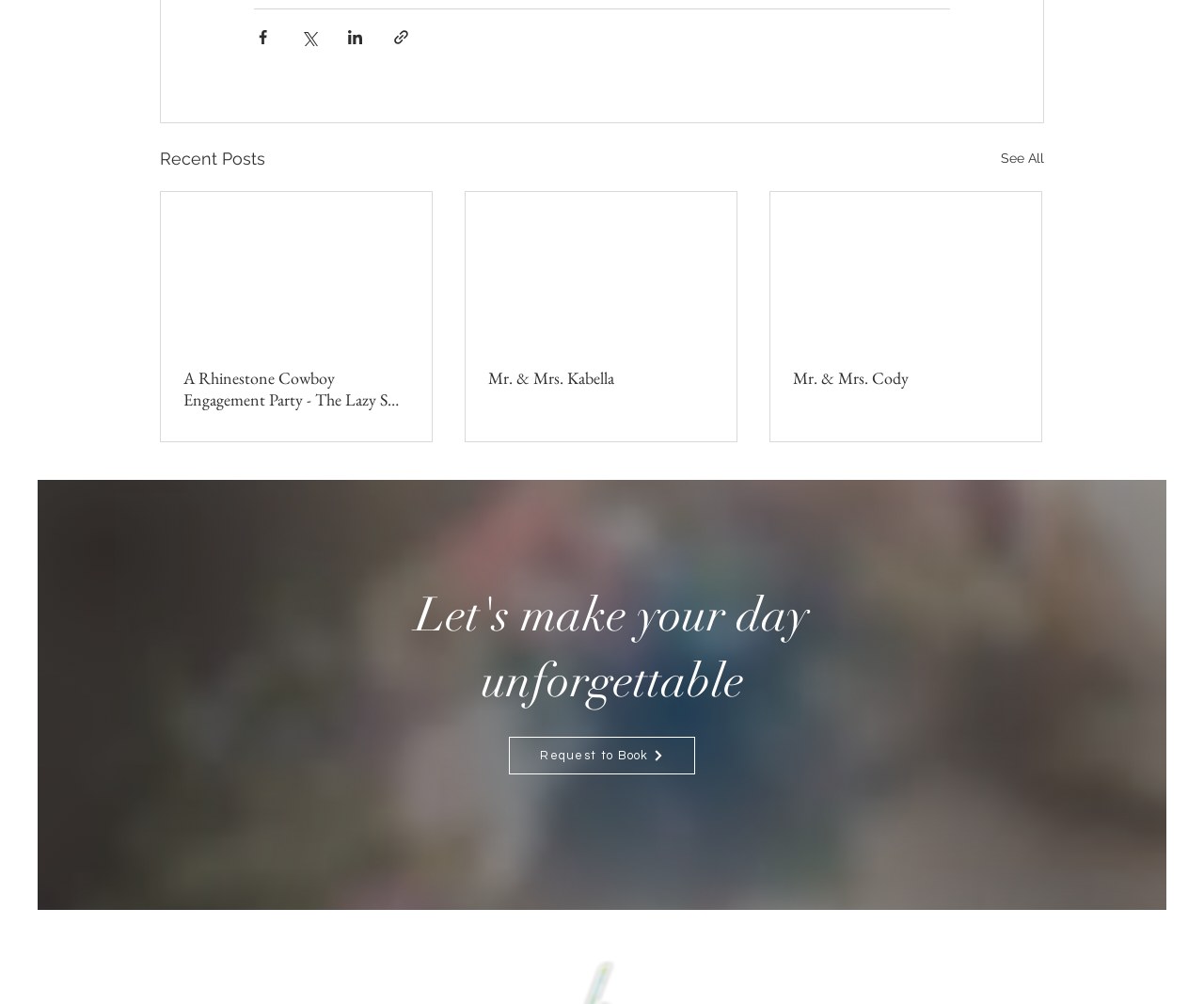Specify the bounding box coordinates of the area that needs to be clicked to achieve the following instruction: "View recent posts".

[0.133, 0.144, 0.22, 0.171]